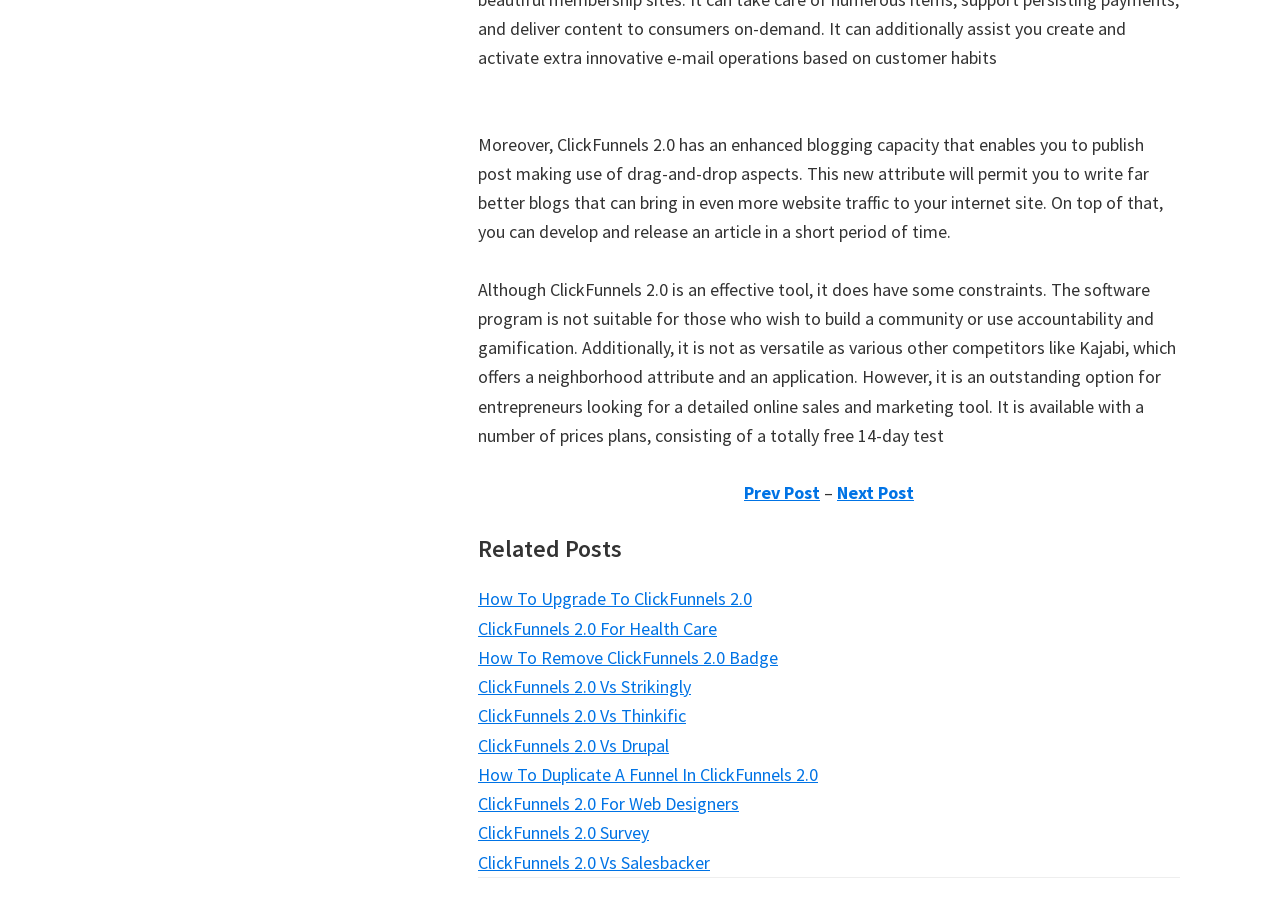Find and indicate the bounding box coordinates of the region you should select to follow the given instruction: "Check 'ClickFunnels 2.0 Survey'".

[0.373, 0.916, 0.507, 0.941]